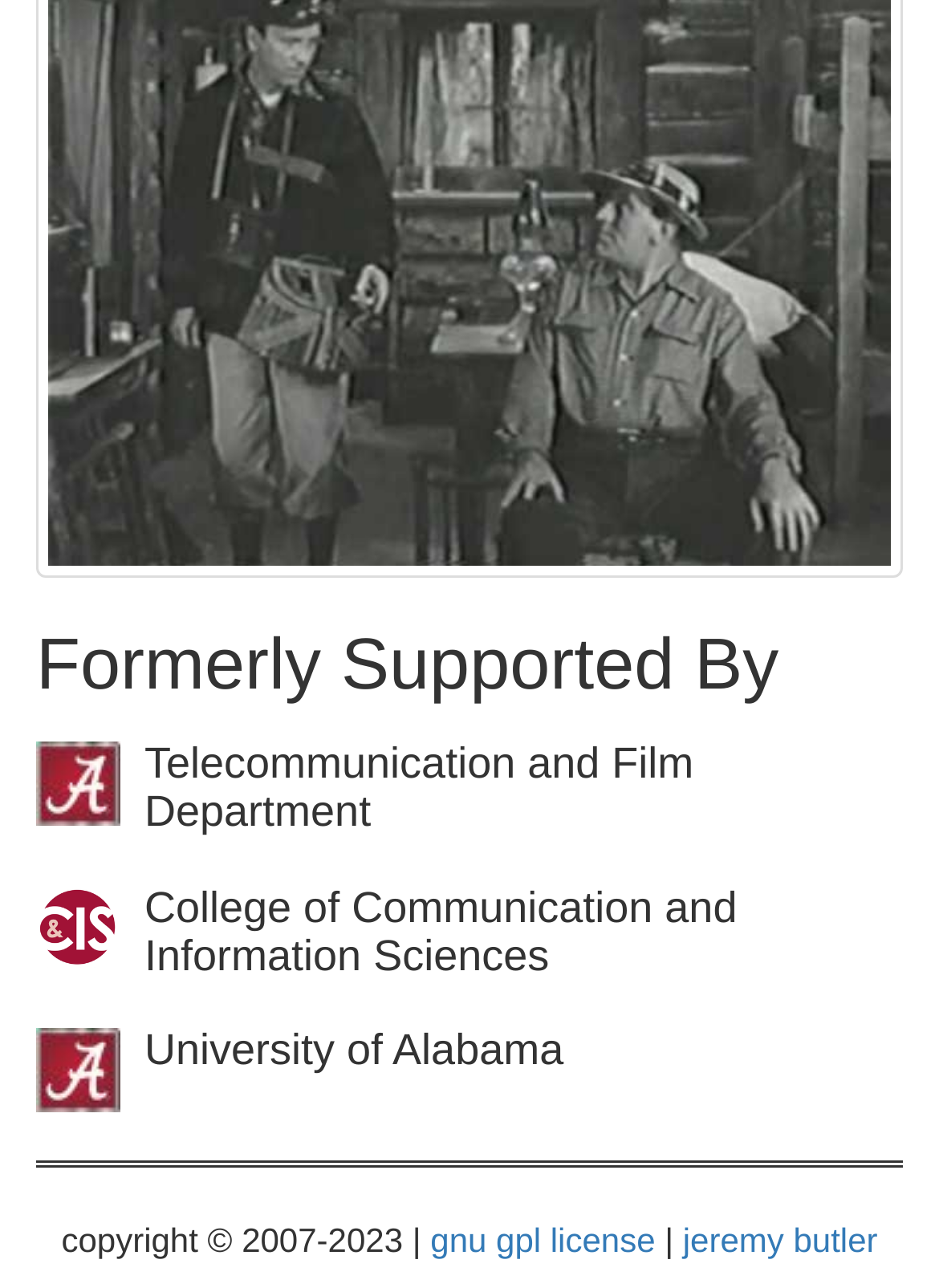Identify the bounding box of the HTML element described as: "alt="University of Alabama logo"".

[0.038, 0.799, 0.128, 0.864]